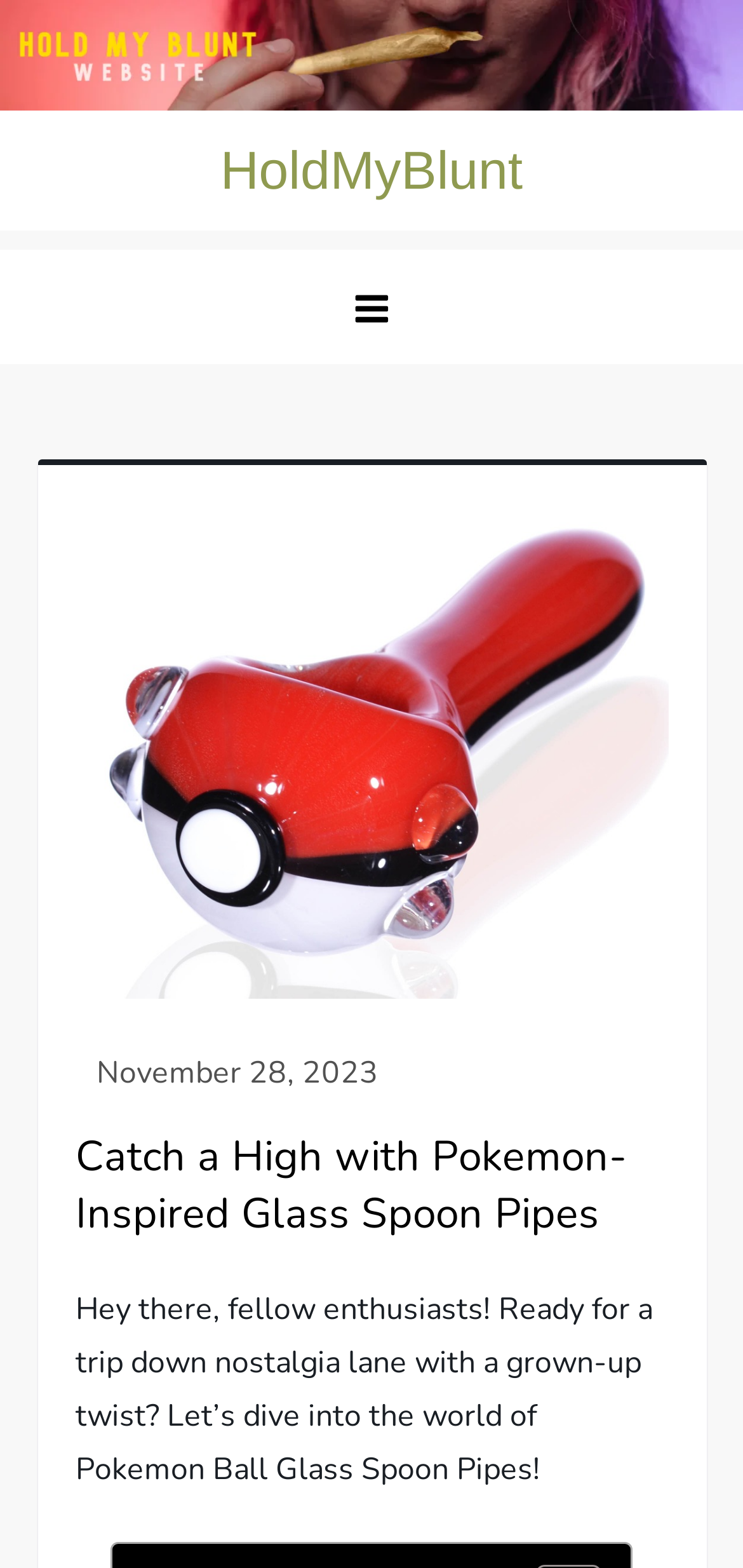Please extract and provide the main headline of the webpage.

Catch a High with Pokemon-Inspired Glass Spoon Pipes